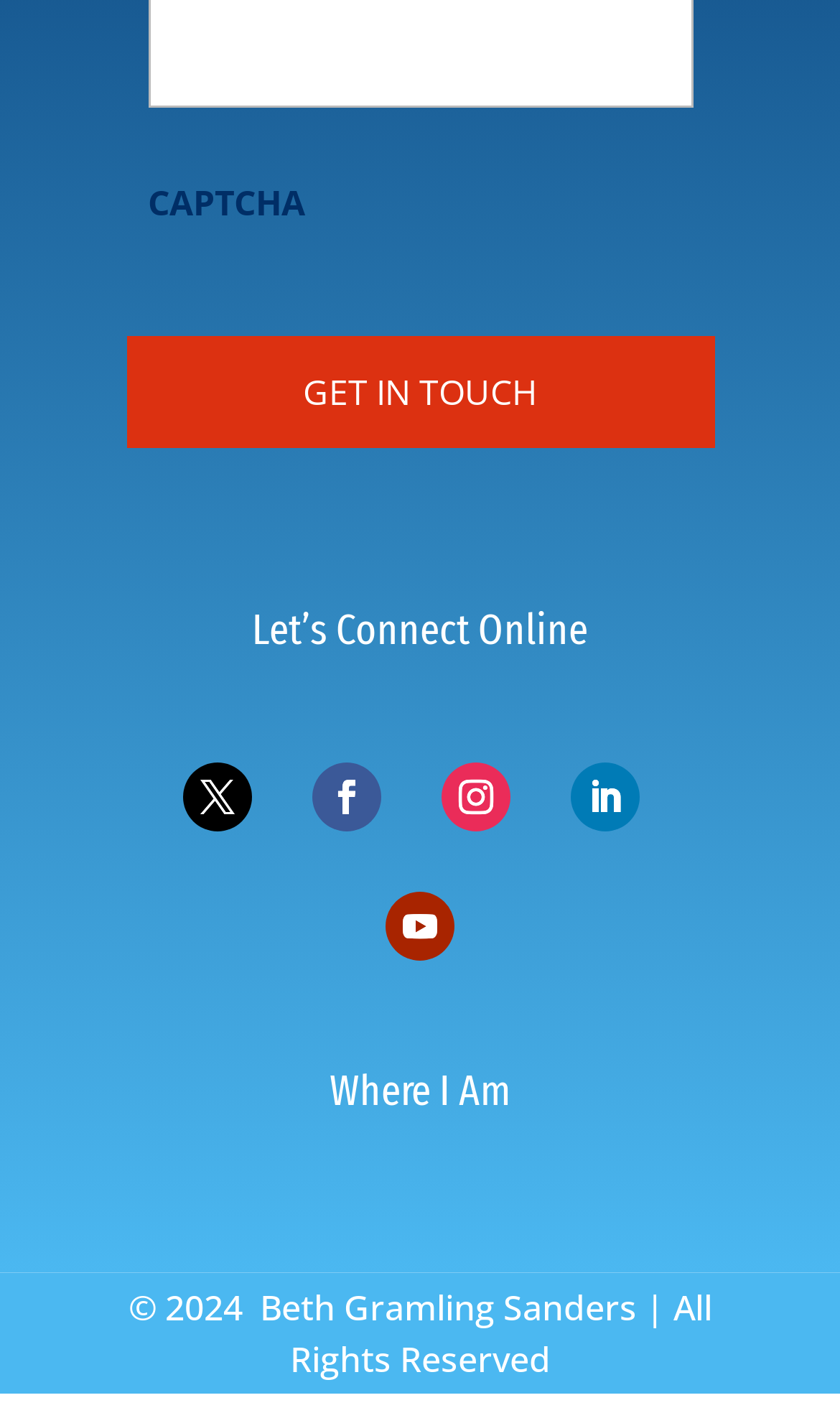What social media platforms are linked on the webpage?
From the image, respond using a single word or phrase.

Five platforms